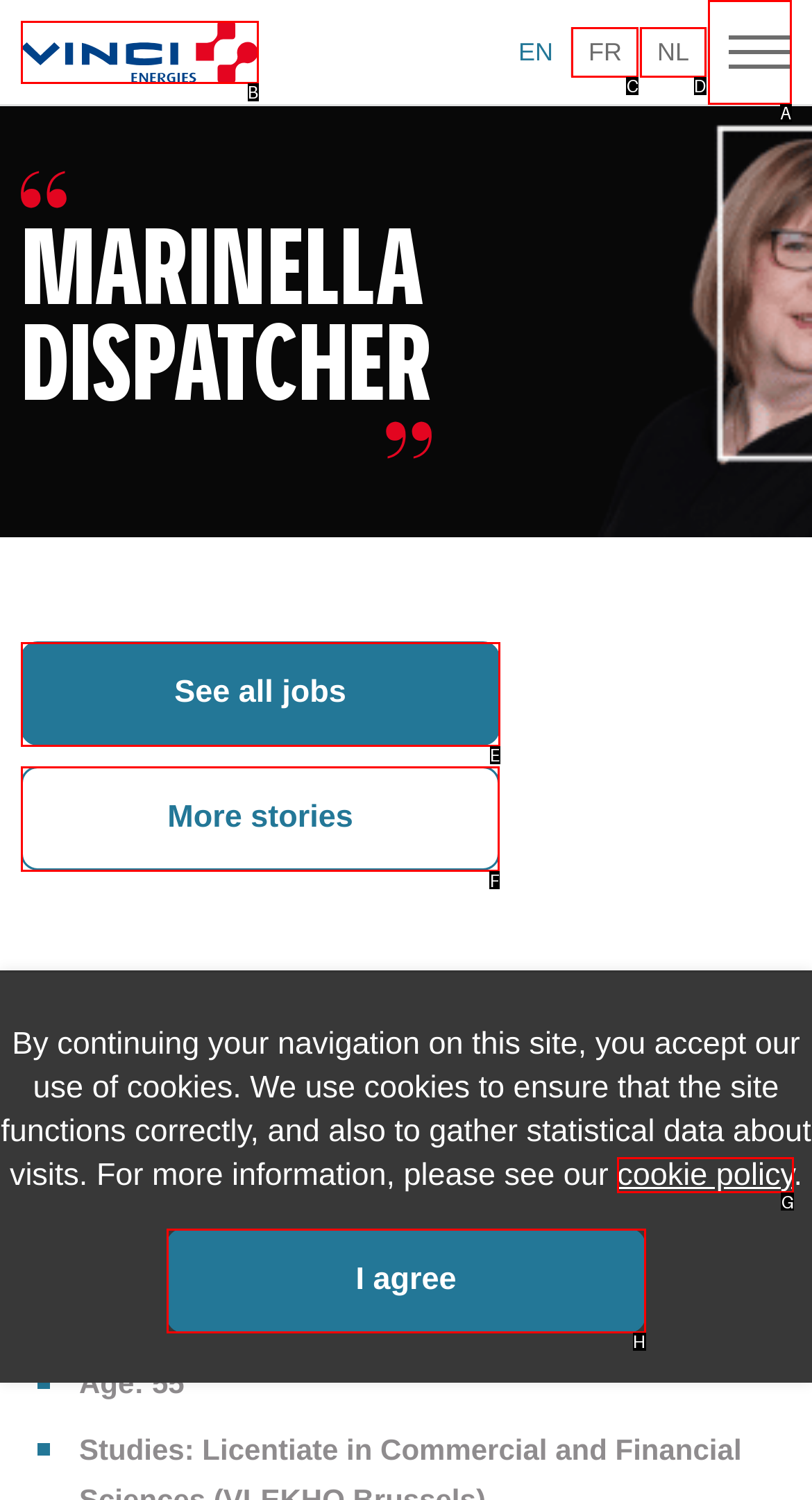Tell me which one HTML element you should click to complete the following task: Discover more stories
Answer with the option's letter from the given choices directly.

F